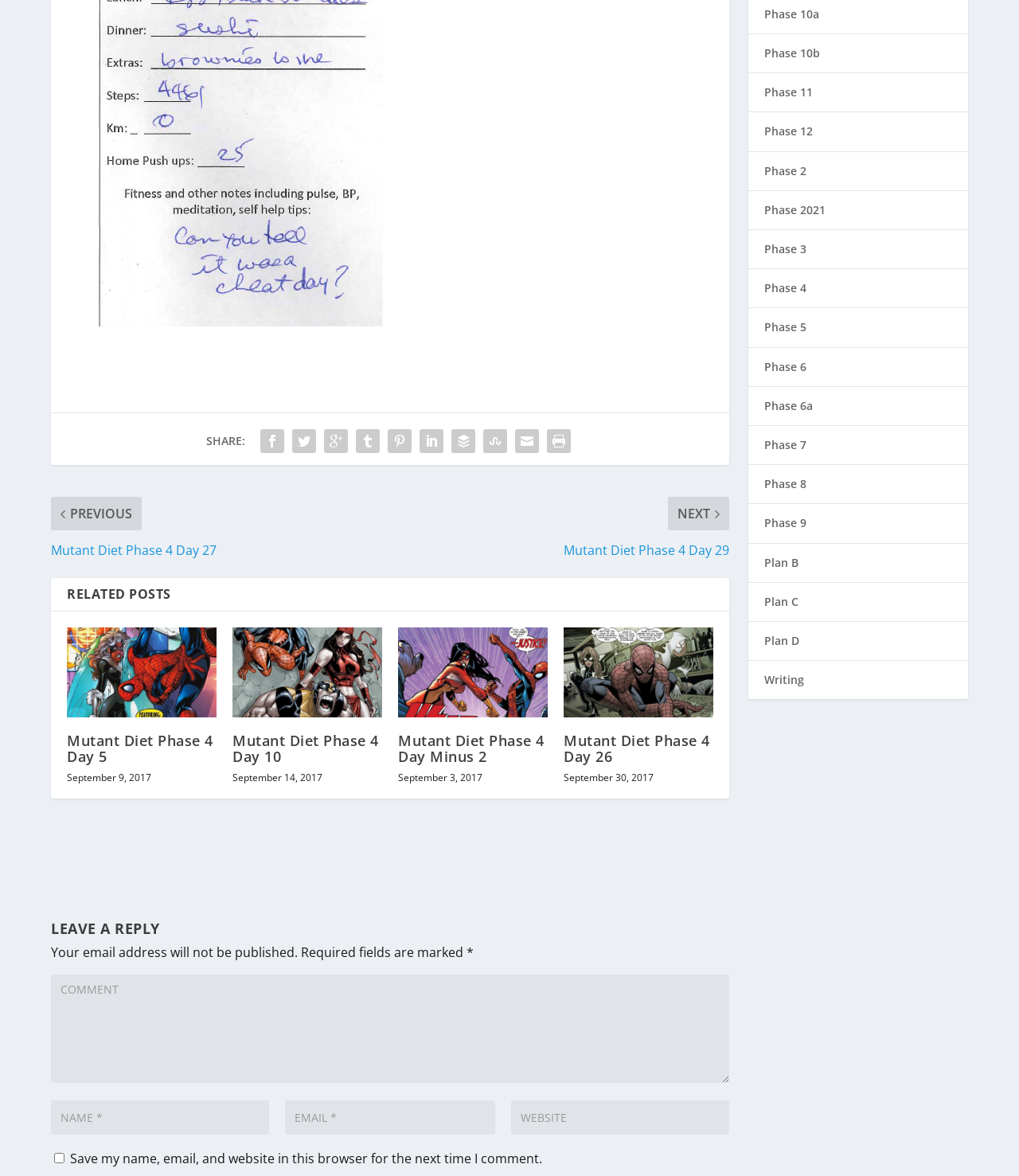Please specify the coordinates of the bounding box for the element that should be clicked to carry out this instruction: "Leave a reply". The coordinates must be four float numbers between 0 and 1, formatted as [left, top, right, bottom].

[0.05, 0.773, 0.716, 0.796]